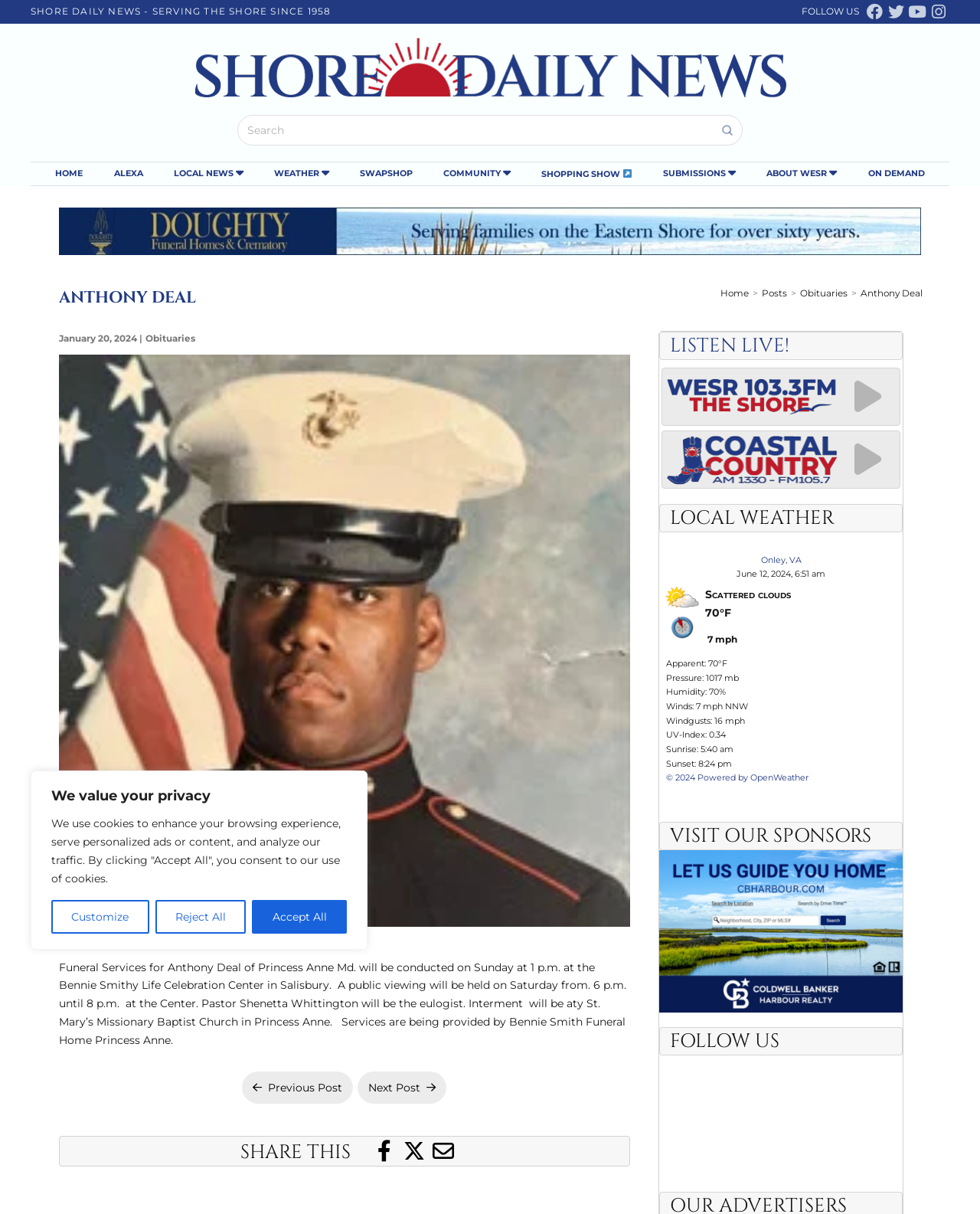Please determine the bounding box coordinates of the element's region to click in order to carry out the following instruction: "Listen to WESR 103.3FM". The coordinates should be four float numbers between 0 and 1, i.e., [left, top, right, bottom].

[0.675, 0.303, 0.919, 0.351]